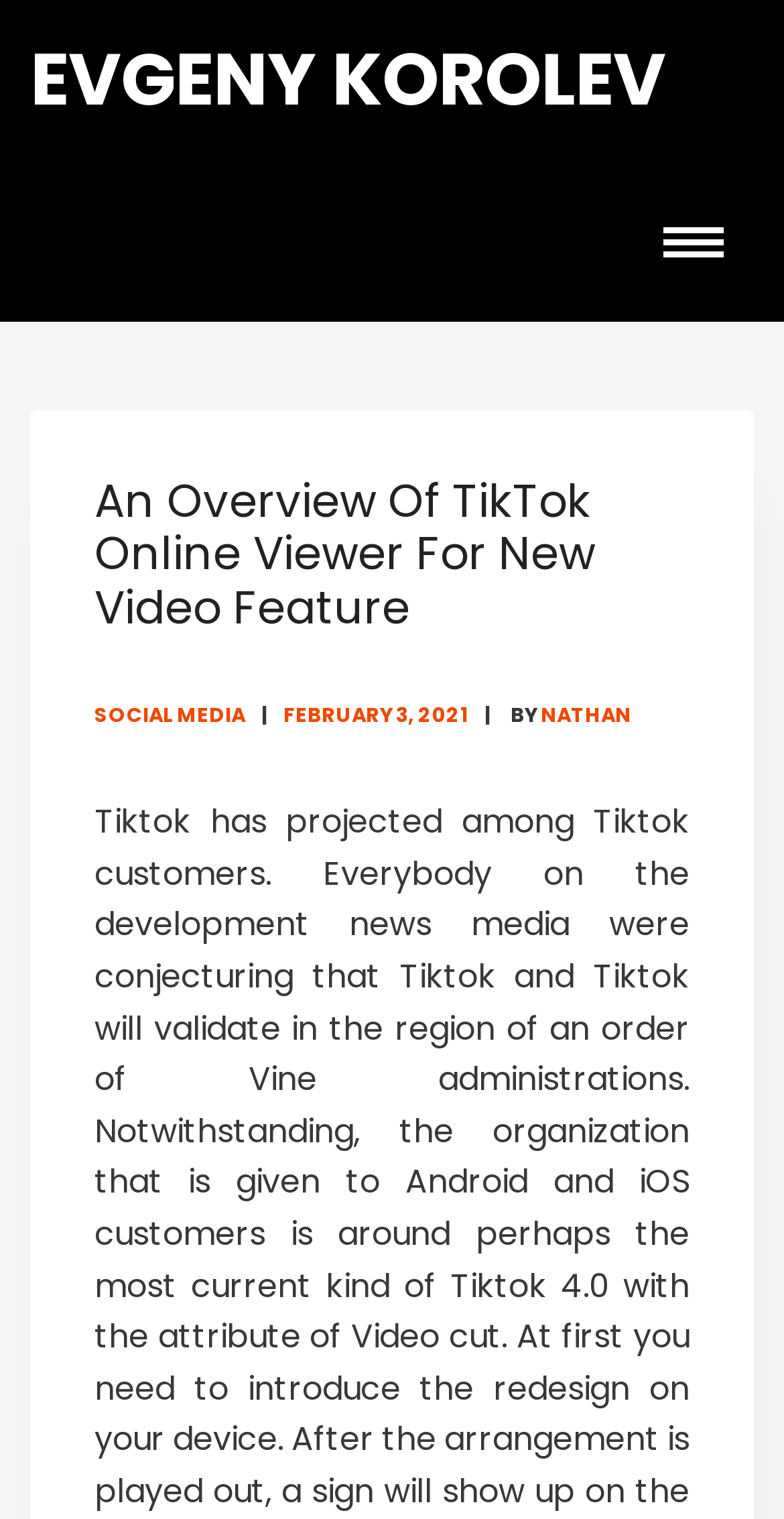Find the bounding box coordinates of the UI element according to this description: "February 3, 2021February 4, 2021".

[0.362, 0.461, 0.597, 0.481]